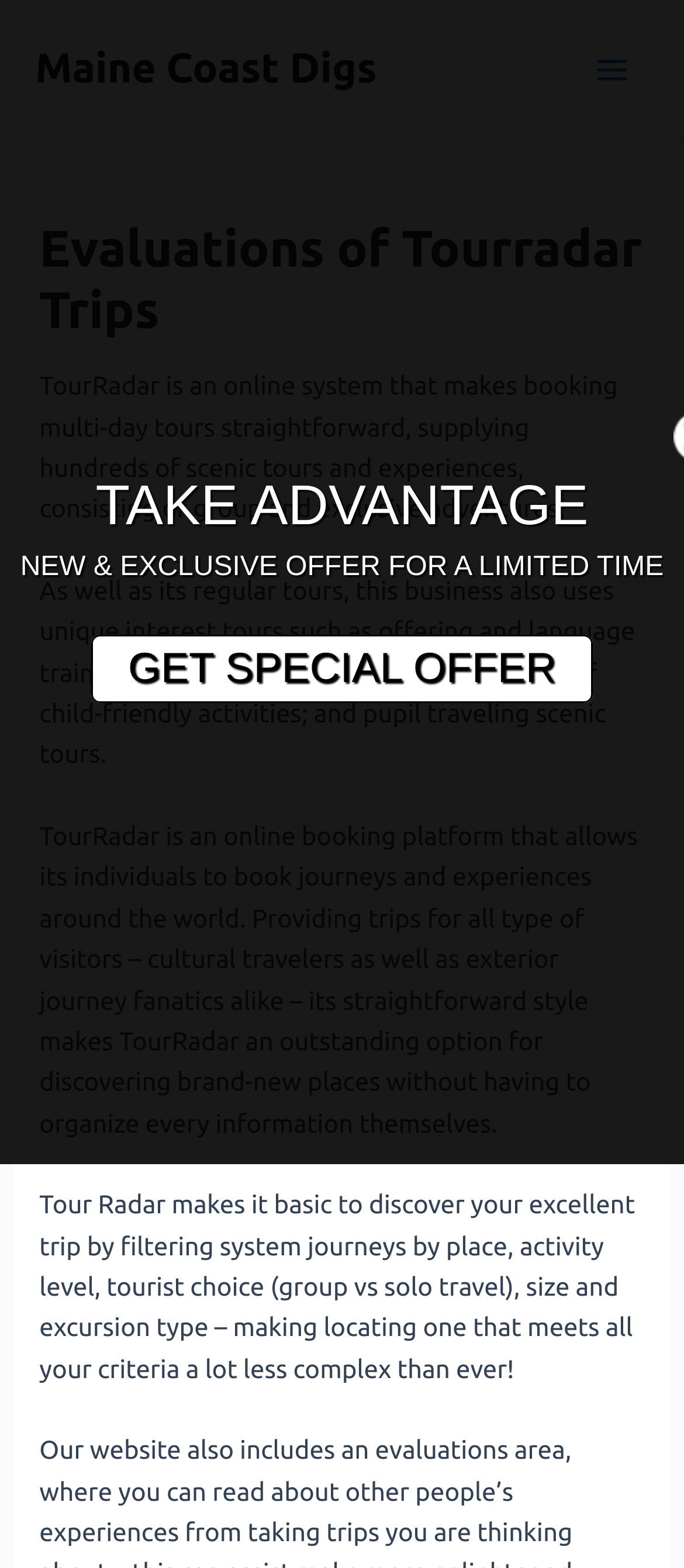What is the purpose of the 'Main Menu' button?
Can you provide a detailed and comprehensive answer to the question?

I inferred the answer by looking at the button element with the text 'Main Menu' and its 'expanded' property set to False, suggesting that it can be expanded to show more options.